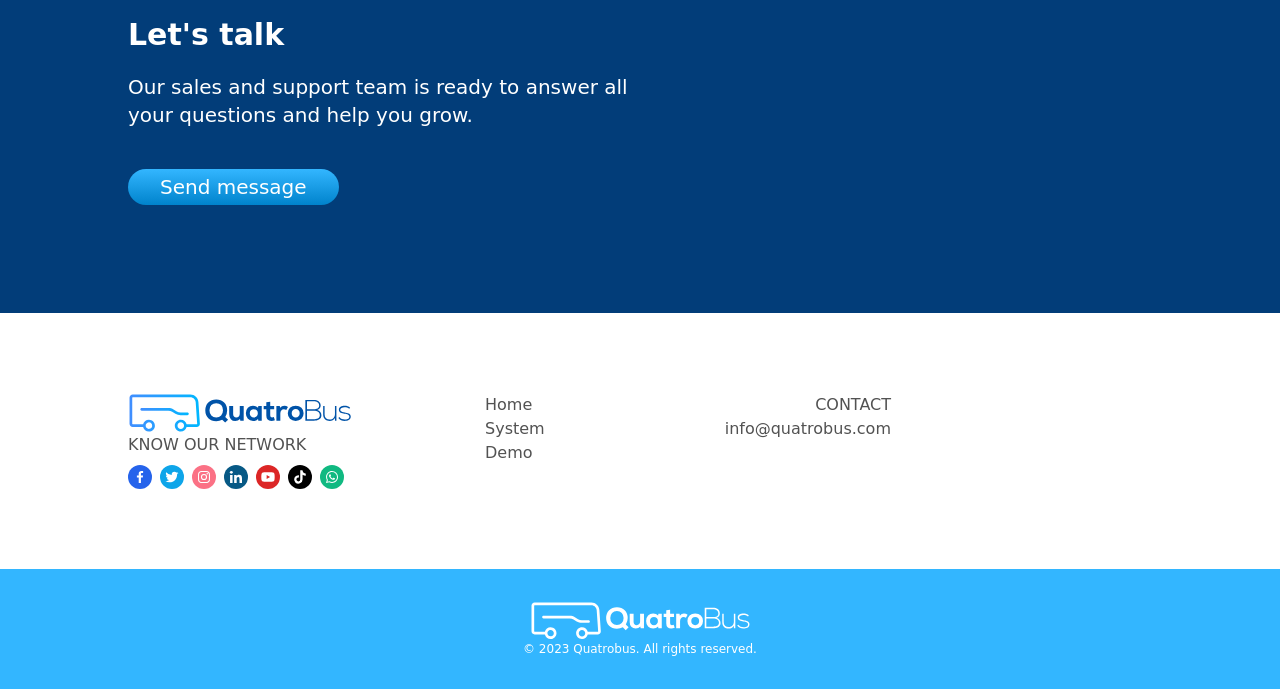What is the email address provided on the webpage?
Please answer the question as detailed as possible.

The email address 'info@quatrobus.com' is provided on the webpage, likely as a means of contacting the company or seeking information.